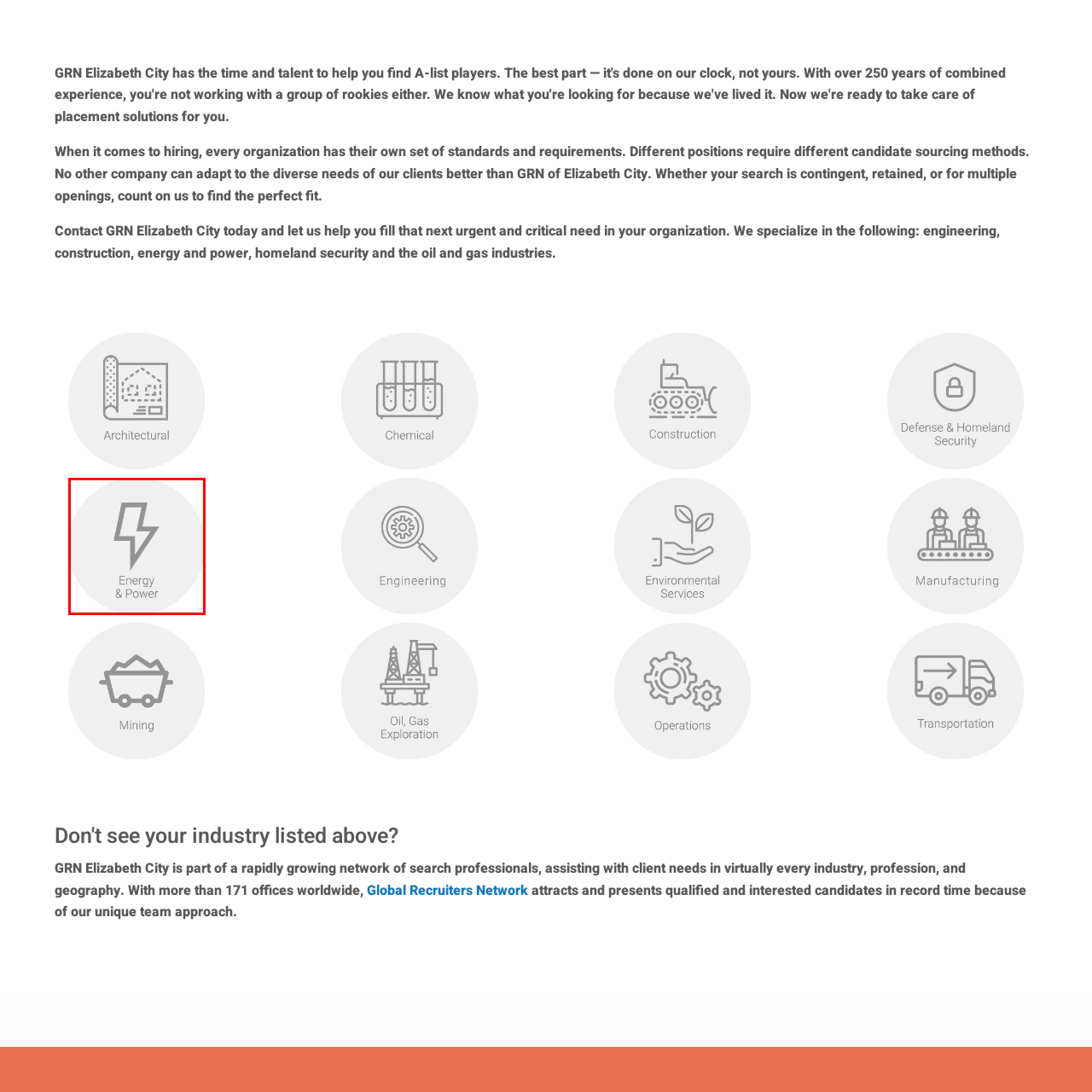Give a detailed caption for the image that is encased within the red bounding box.

The image features a circular icon that represents the "Energy & Power" sector. The design includes a stylized lightning bolt in gray, symbolizing energy and dynamic power, positioned above the bold text "Energy & Power." This visual element underscores the importance of the energy industry in today's economy, reflecting the significance of skillful recruiting in this area. As part of GRN Elizabeth City's specialized services, they focus on finding the right talent for a wide range of industries, including energy and power, helping organizations meet their critical staffing needs effectively.